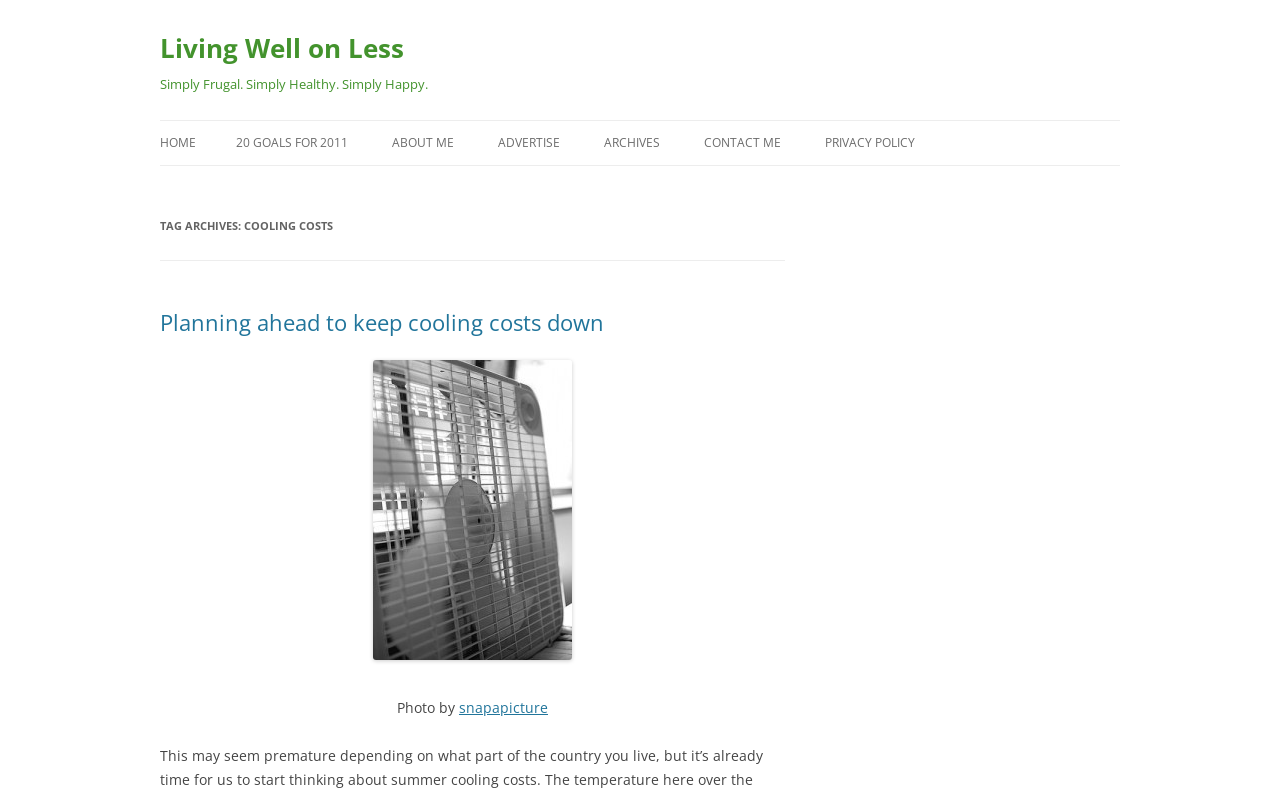Who took the photo?
Using the image, elaborate on the answer with as much detail as possible.

The photographer's name can be determined by looking at the link element with the text 'snapapicture' located below the image.